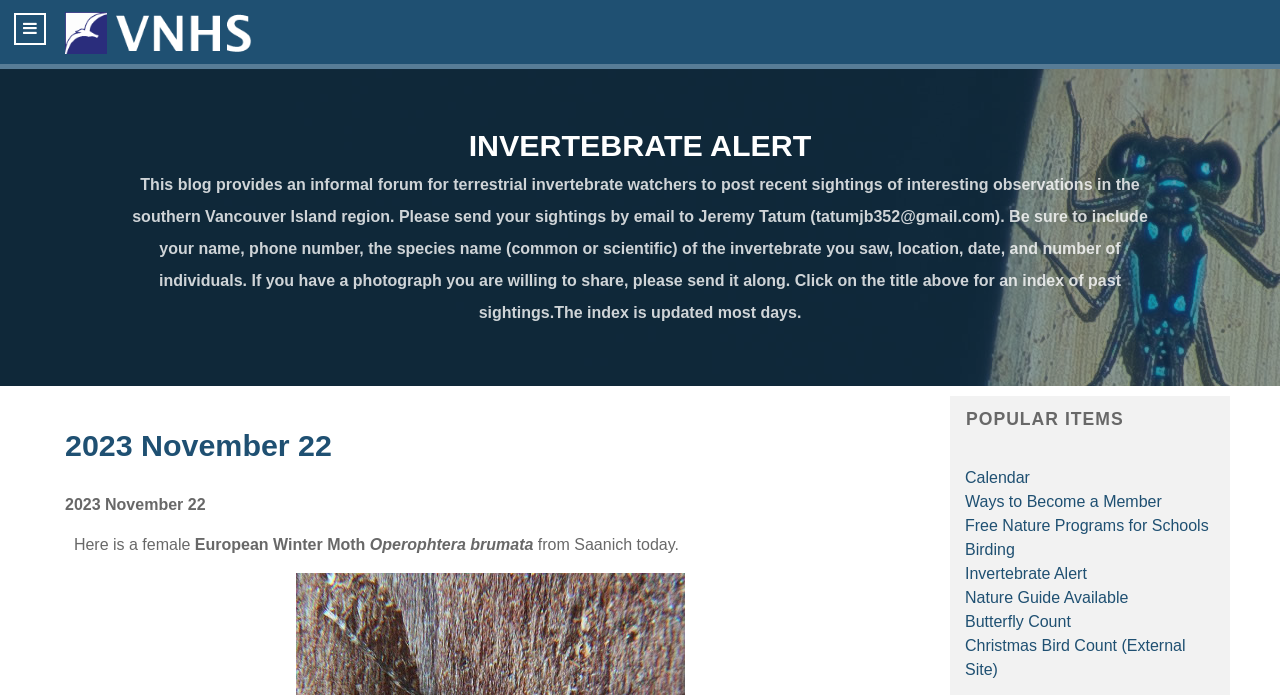Based on the image, please respond to the question with as much detail as possible:
What is the name of the moth species mentioned?

I found the answer by looking at the text content of the webpage, specifically the paragraph that starts with 'Here is a female'. The text mentions 'European Winter Moth' as the species name, along with its scientific name 'Operophtera brumata'.